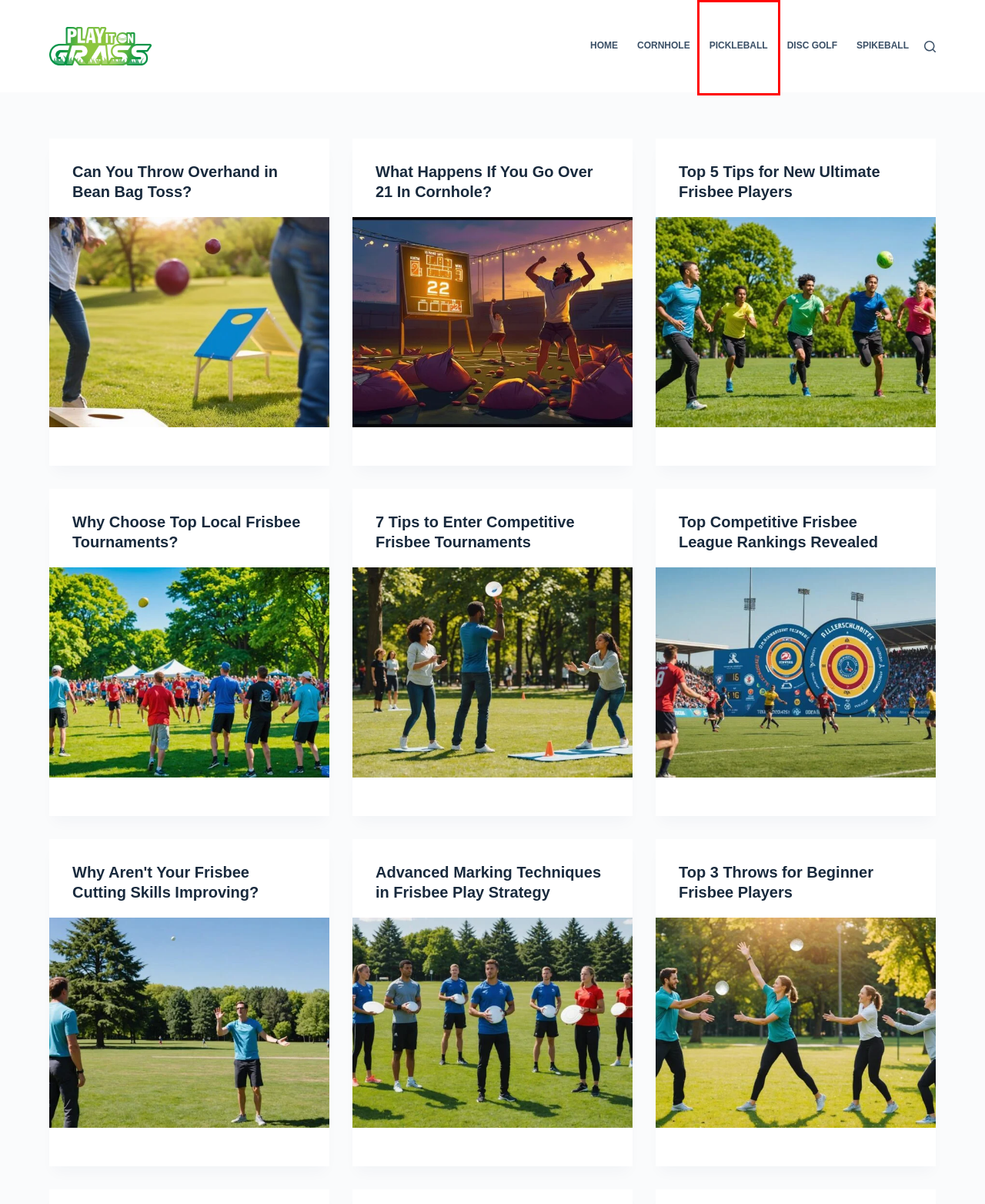You have received a screenshot of a webpage with a red bounding box indicating a UI element. Please determine the most fitting webpage description that matches the new webpage after clicking on the indicated element. The choices are:
A. Disc Golf Archives - Playitongrass.com
B. Pickleball Archives - Playitongrass.com
C. Why Choose Top Local Frisbee Tournaments?
D. Advanced Marking Techniques in Frisbee Play Strategy
E. What Happens If You Go Over 21 In Cornhole?
F. Why Aren't Your Frisbee Cutting Skills Improving?
G. Top Competitive Frisbee League Rankings Revealed
H. 7 Tips to Enter Competitive Frisbee Tournaments

B